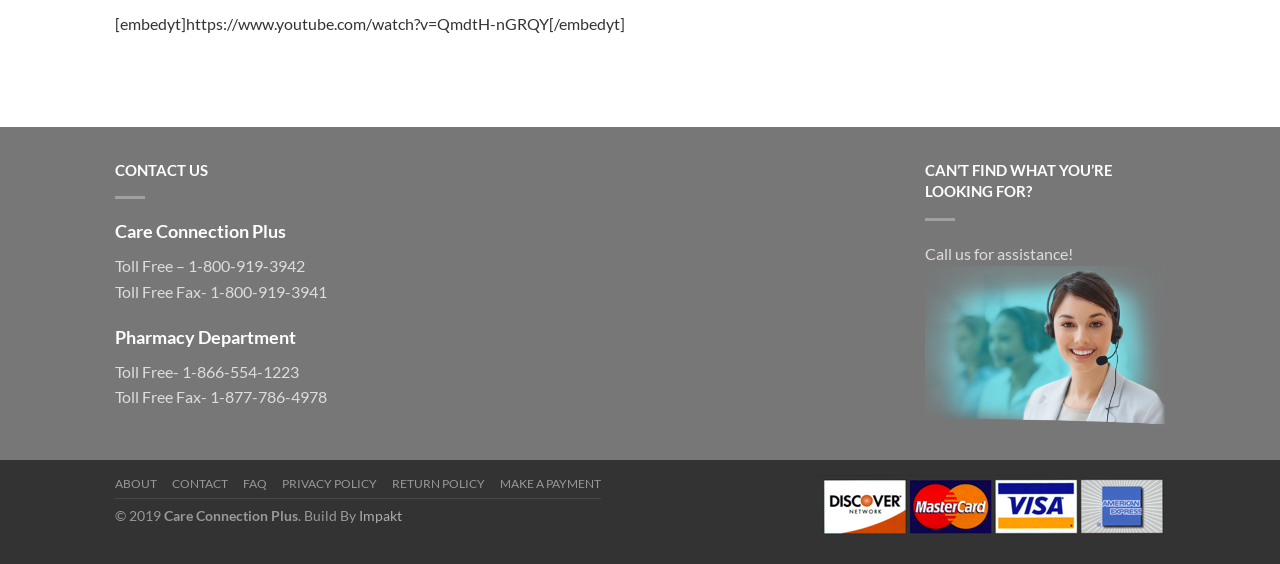Predict the bounding box coordinates of the UI element that matches this description: "About". The coordinates should be in the format [left, top, right, bottom] with each value between 0 and 1.

[0.09, 0.842, 0.123, 0.884]